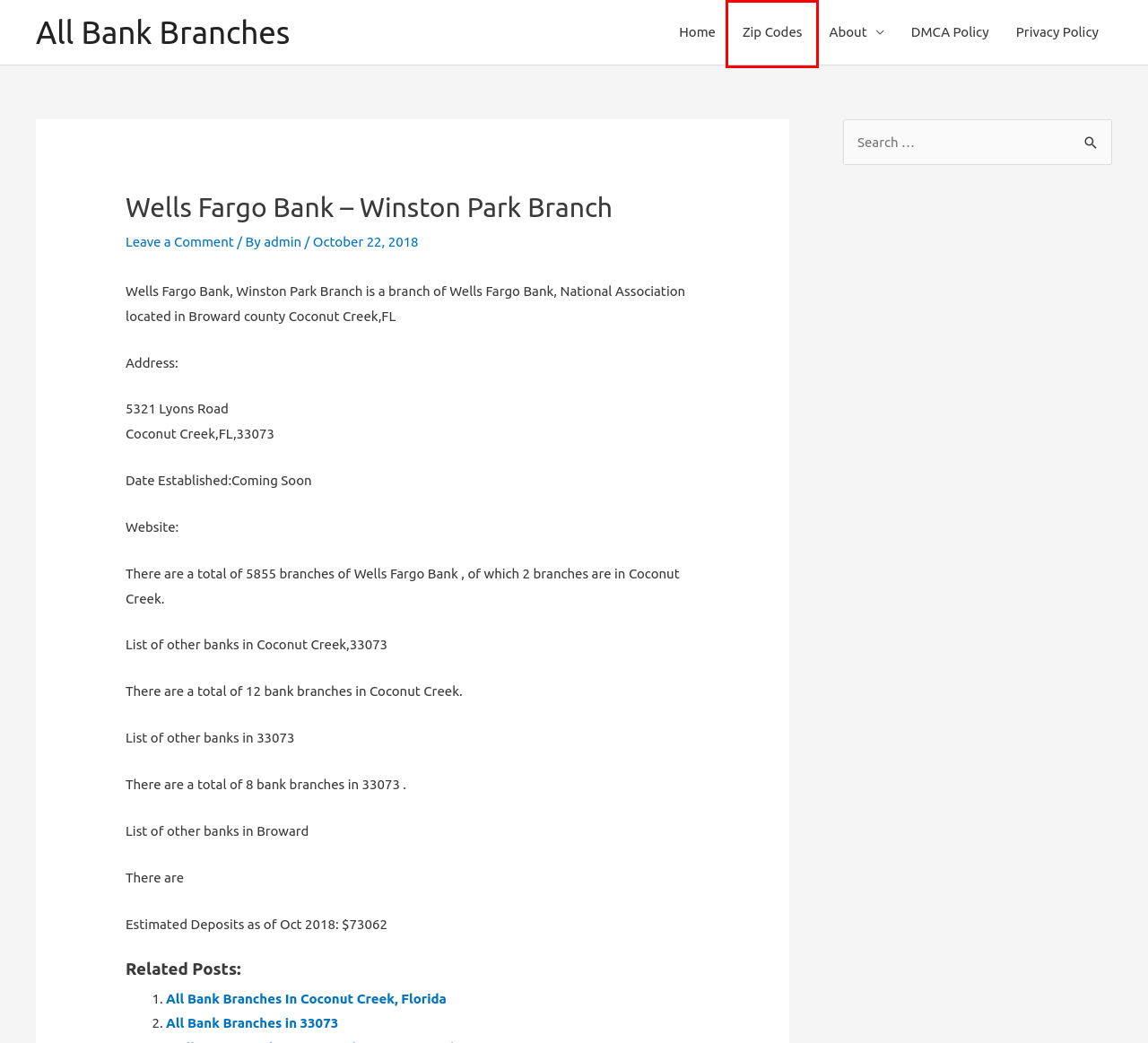You are presented with a screenshot of a webpage containing a red bounding box around an element. Determine which webpage description best describes the new webpage after clicking on the highlighted element. Here are the candidates:
A. All Bank Branches in 33073 (Updated)
B. Bank Branches By Zipcodes
C. About
D. All Bank Branches In Coconut Creek, [Florida]
E. All Bank Branches
F. Wells Fargo Bank - 834 North Cocoa Boulevard (Cocoa, FL) -Brevard
G. Privacy Policy
H. DMCA Policy

B